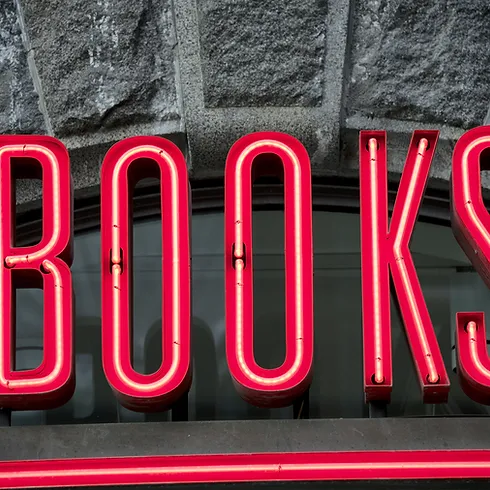Generate an elaborate caption for the given image.

The image features a close-up of a bright red neon sign that reads "BOOKS," set against a textured stone background. The neon letters are bold and striking, illuminated to draw attention, highlighting the theme of literature and reading. This image likely relates to a literary event, such as the "Ladies' Leadership Book Club," which is hosted by the NAWIC Alaska Chapter. The club focuses on literature that inspires career growth and personal development, making it a fitting visual representation for a gathering centered around books and discussions about professional advancement. The setting suggests an inviting atmosphere for readers and participants in the book club, particularly at a venue like Barnes & Noble, where this event might take place.